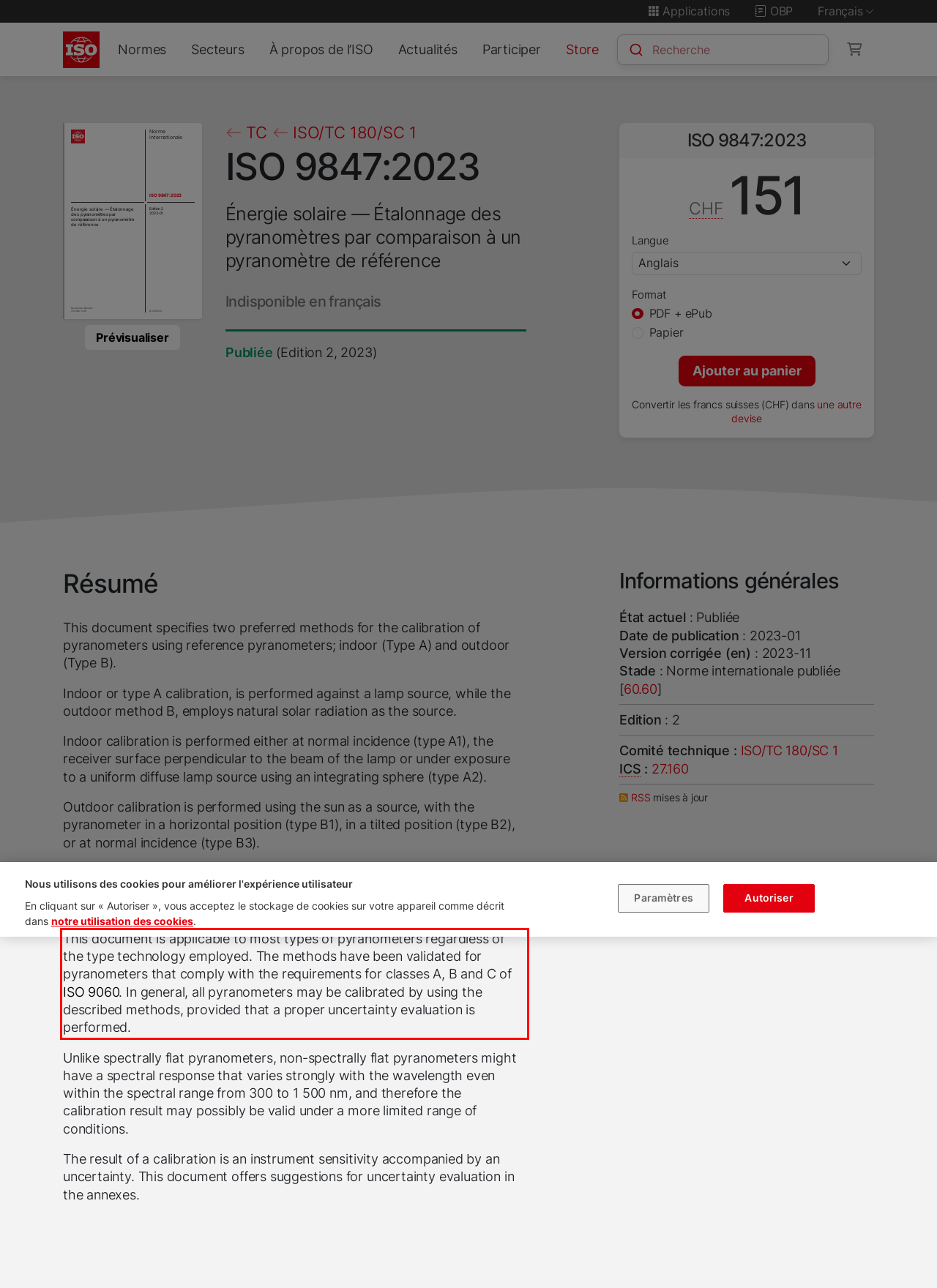Within the screenshot of the webpage, locate the red bounding box and use OCR to identify and provide the text content inside it.

This document is applicable to most types of pyranometers regardless of the type technology employed. The methods have been validated for pyranometers that comply with the requirements for classes A, B and C of ISO 9060. In general, all pyranometers may be calibrated by using the described methods, provided that a proper uncertainty evaluation is performed.